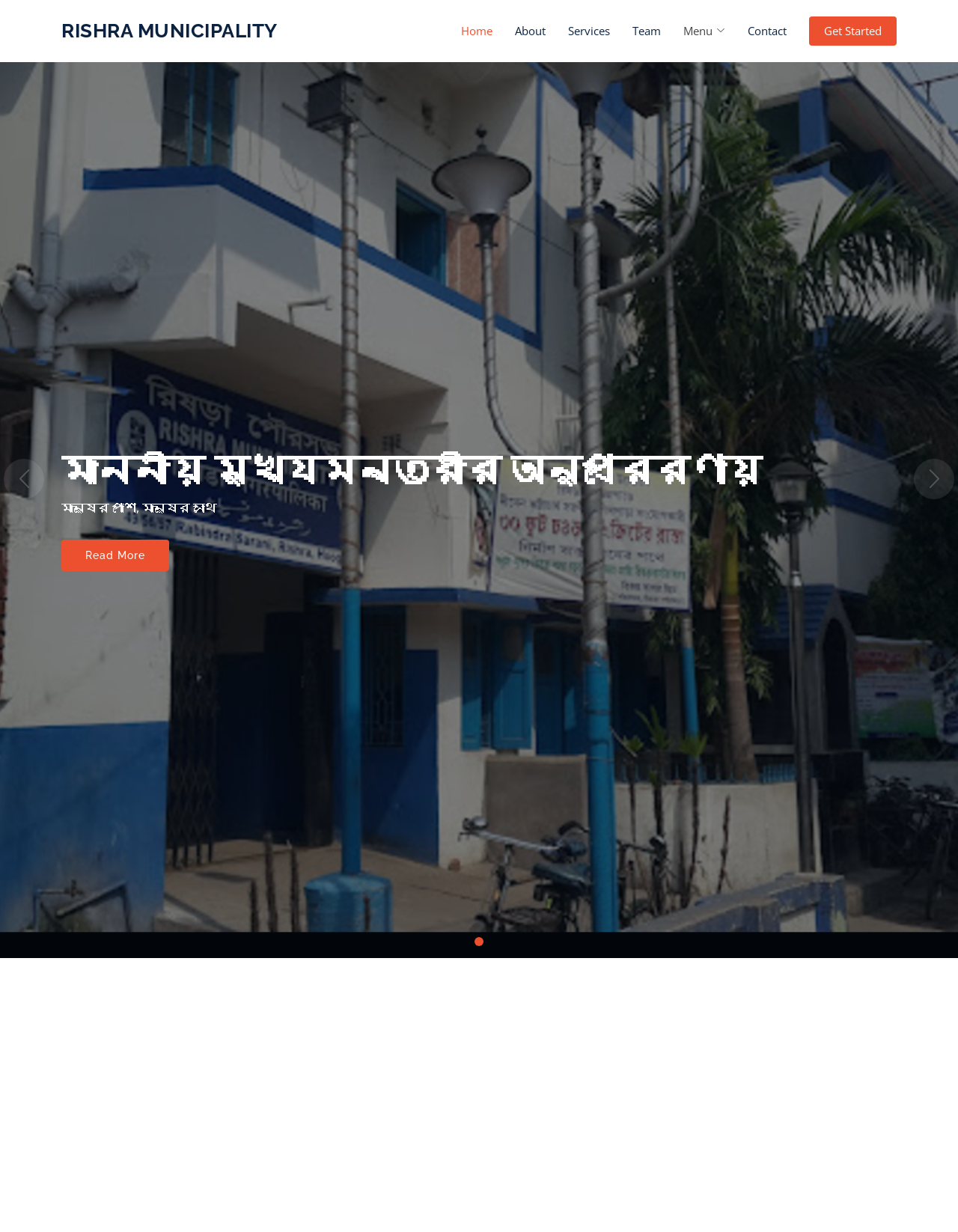Describe the entire webpage, focusing on both content and design.

The webpage is the official website of Rishra Municipality. At the top, there is a large heading "RISHRA MUNICIPALITY" with a link to the same text. Below this heading, there is a navigation menu with six links: "Home", "About", "Services", "Team", "Menu", and "Contact". These links are positioned horizontally, with "Home" on the left and "Contact" on the right.

On the left side of the page, there is a list box that takes up most of the vertical space. Within this list box, there is a heading "মাননীয় মুখ্যমন্ত্রীর অনুপ্রেরণায়" (which translates to "Inspiration of the Honorable Chief Minister"). Below this heading, there is a paragraph of text "মানুষের পাশে, মানুষের সাথে" (which translates to "With people, for people"). There is also a "Read More" link.

At the bottom of the page, there is a section with a heading "ABOUT" and a subheading "ABOUT US". Below this, there is a block of text that describes Rishra Municipality, mentioning its location and history.

On the top-left and top-right corners of the page, there are two buttons, but their purposes are not specified.